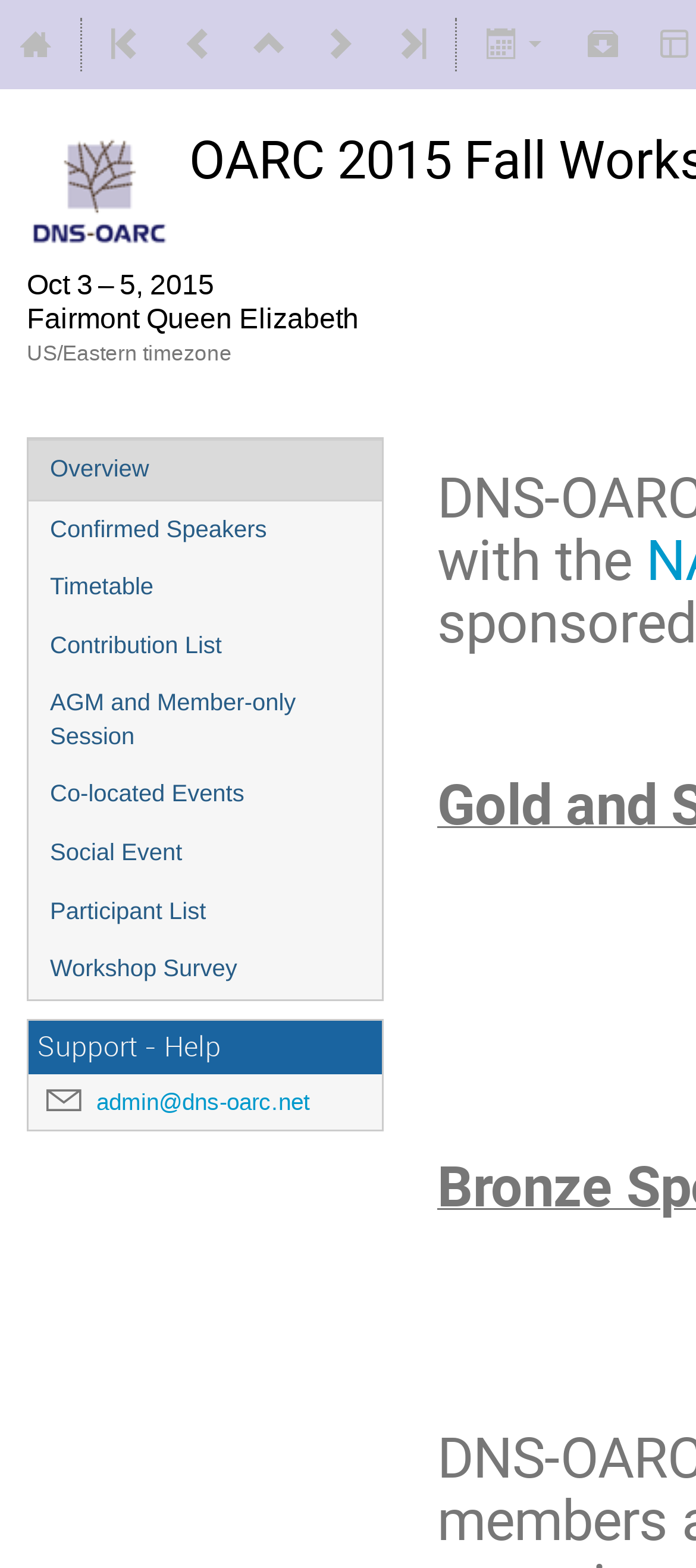Please find the bounding box coordinates of the element that you should click to achieve the following instruction: "View the workshop timetable". The coordinates should be presented as four float numbers between 0 and 1: [left, top, right, bottom].

[0.041, 0.356, 0.549, 0.394]